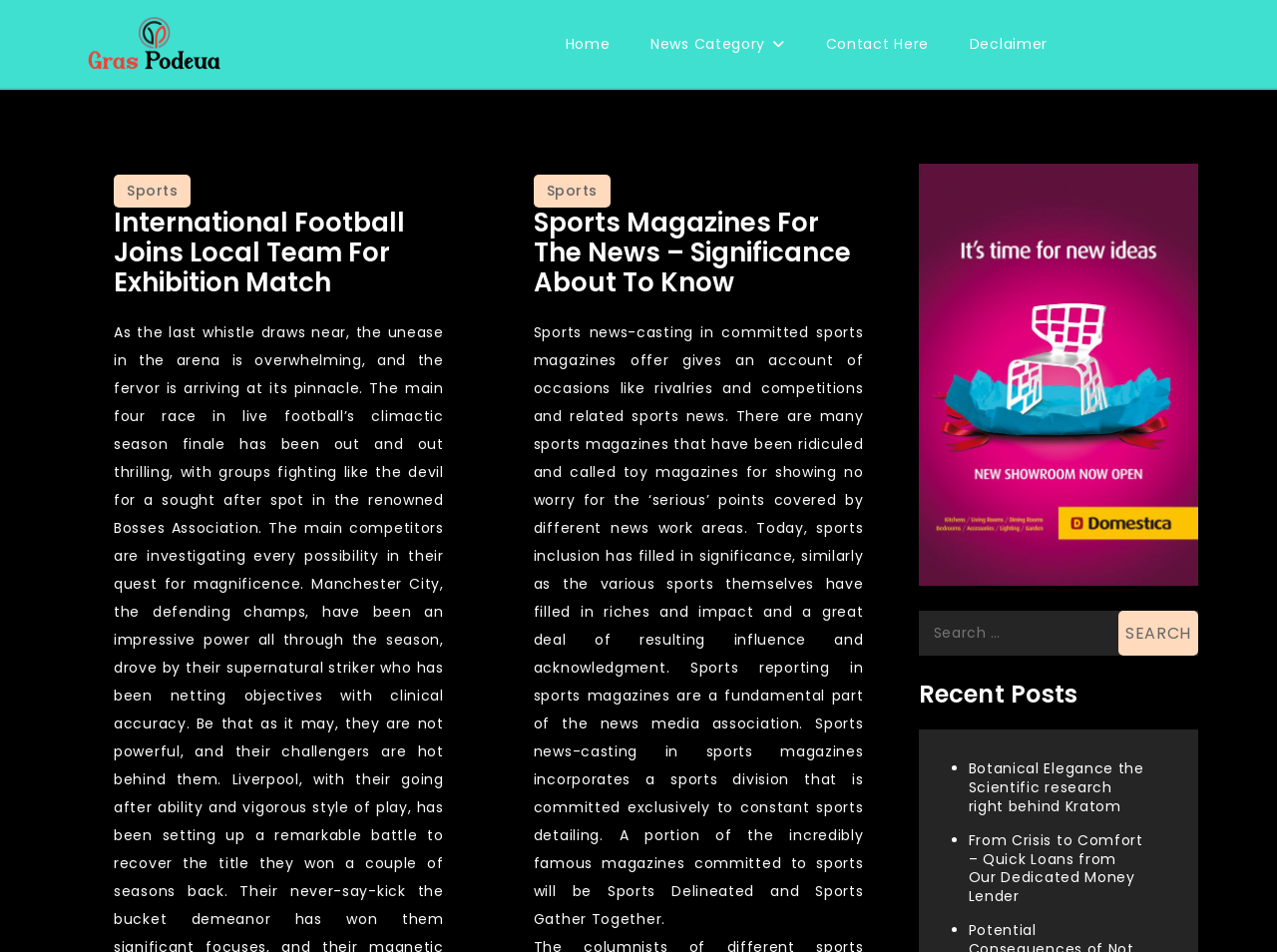Reply to the question with a brief word or phrase: What is the name of the book on the webpage?

Published book